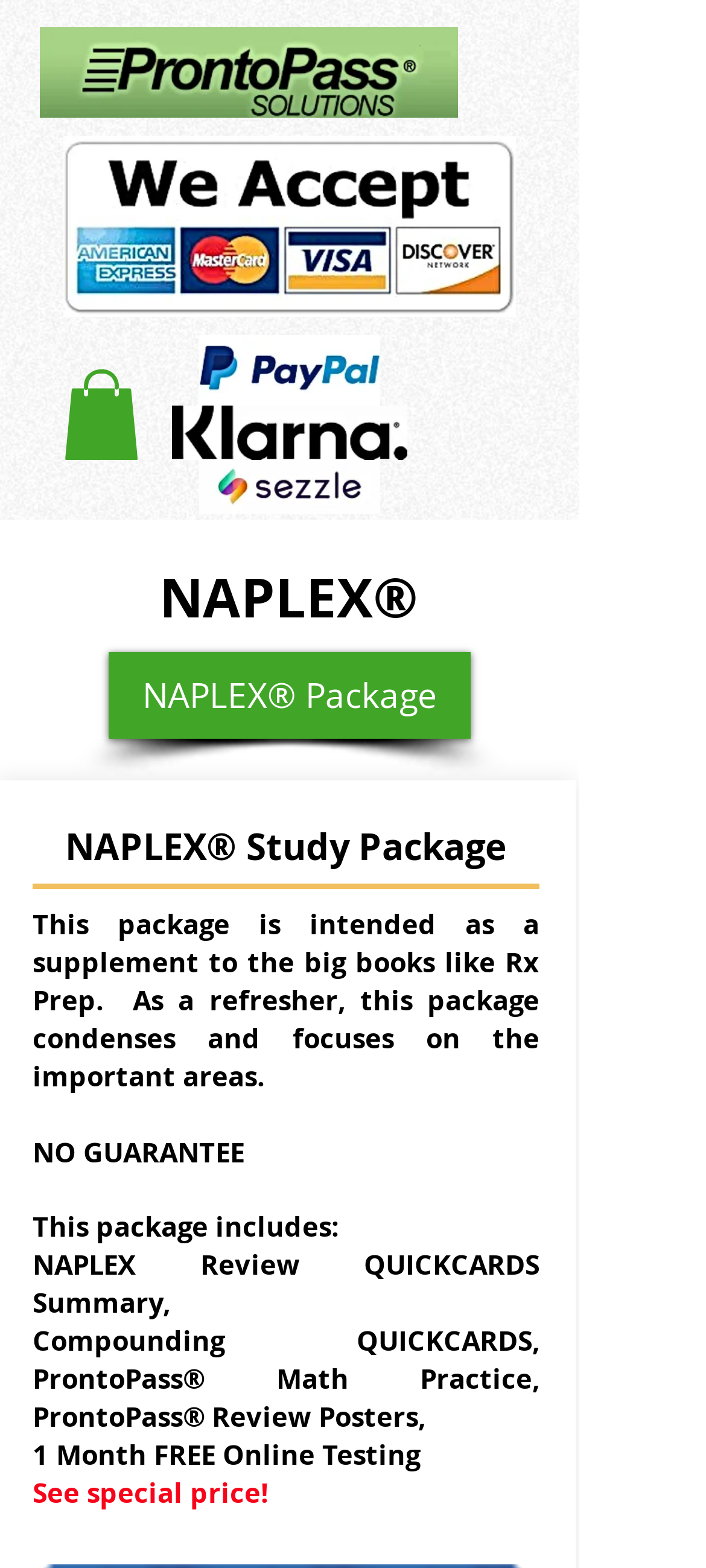Find the bounding box coordinates of the UI element according to this description: "NAPLEX® Package".

[0.154, 0.416, 0.667, 0.471]